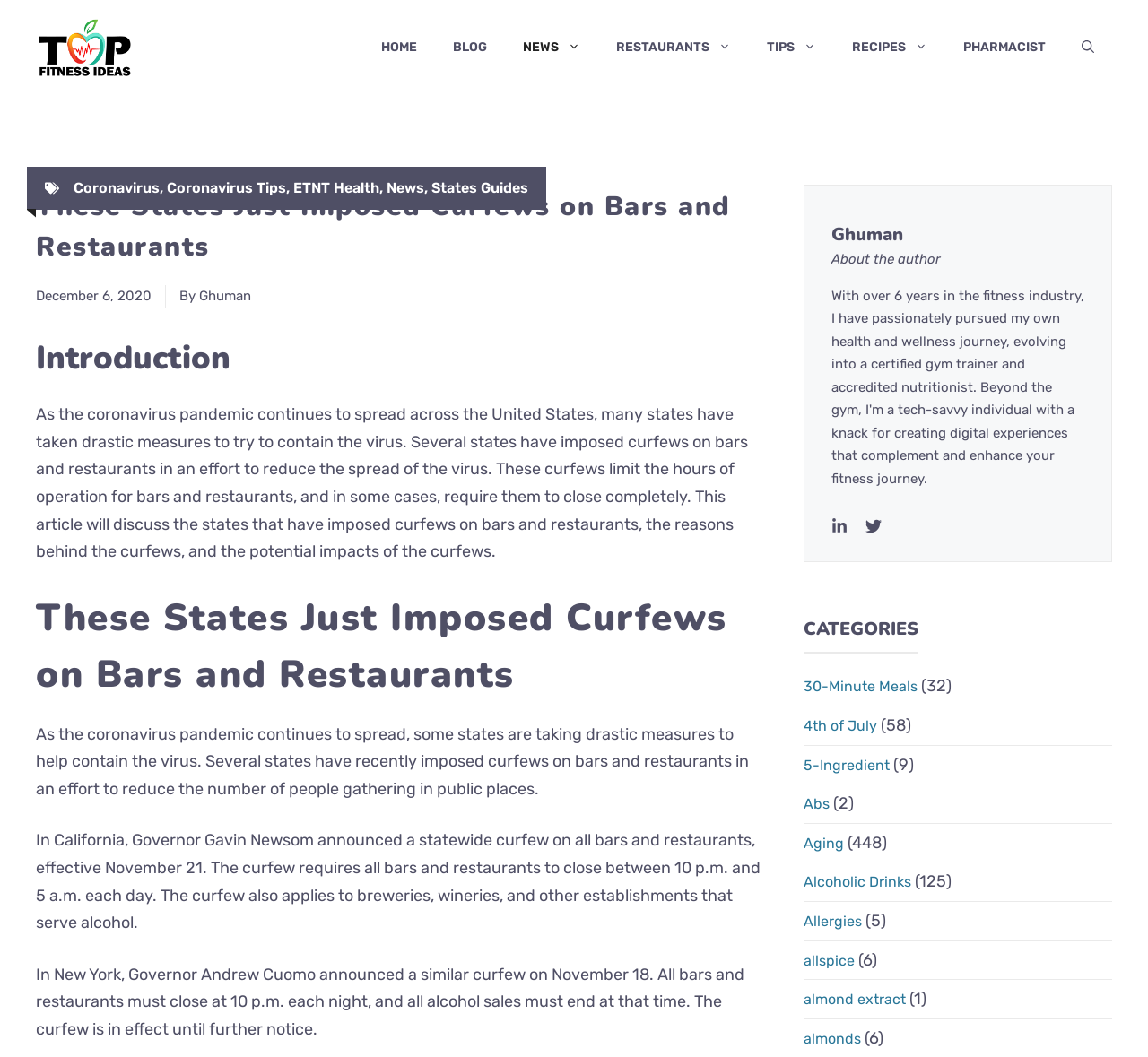Using the description: "4th of July", determine the UI element's bounding box coordinates. Ensure the coordinates are in the format of four float numbers between 0 and 1, i.e., [left, top, right, bottom].

[0.7, 0.679, 0.764, 0.695]